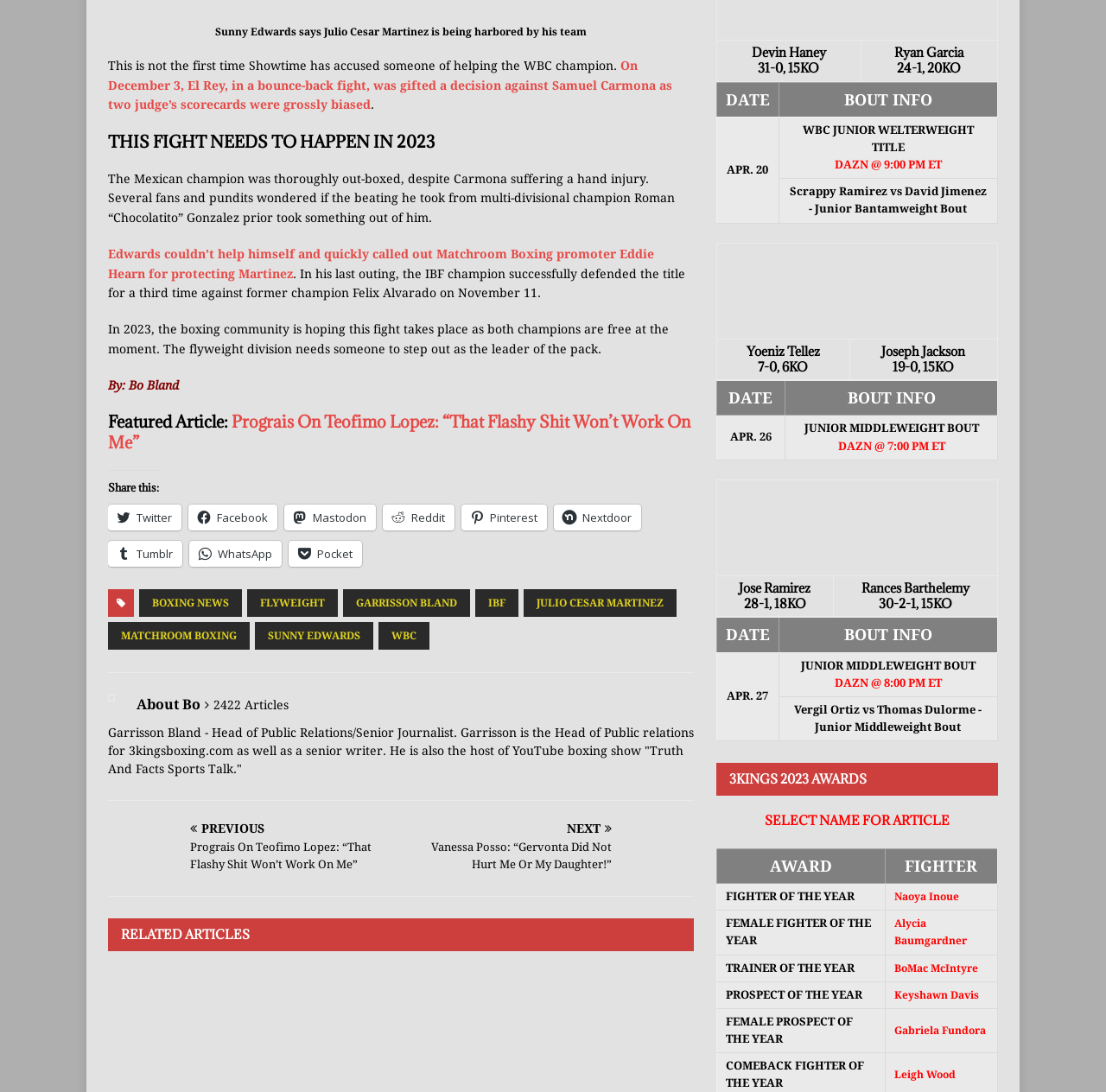Specify the bounding box coordinates of the area that needs to be clicked to achieve the following instruction: "Click on the link to read more about 'BOXING NEWS'".

[0.126, 0.539, 0.219, 0.565]